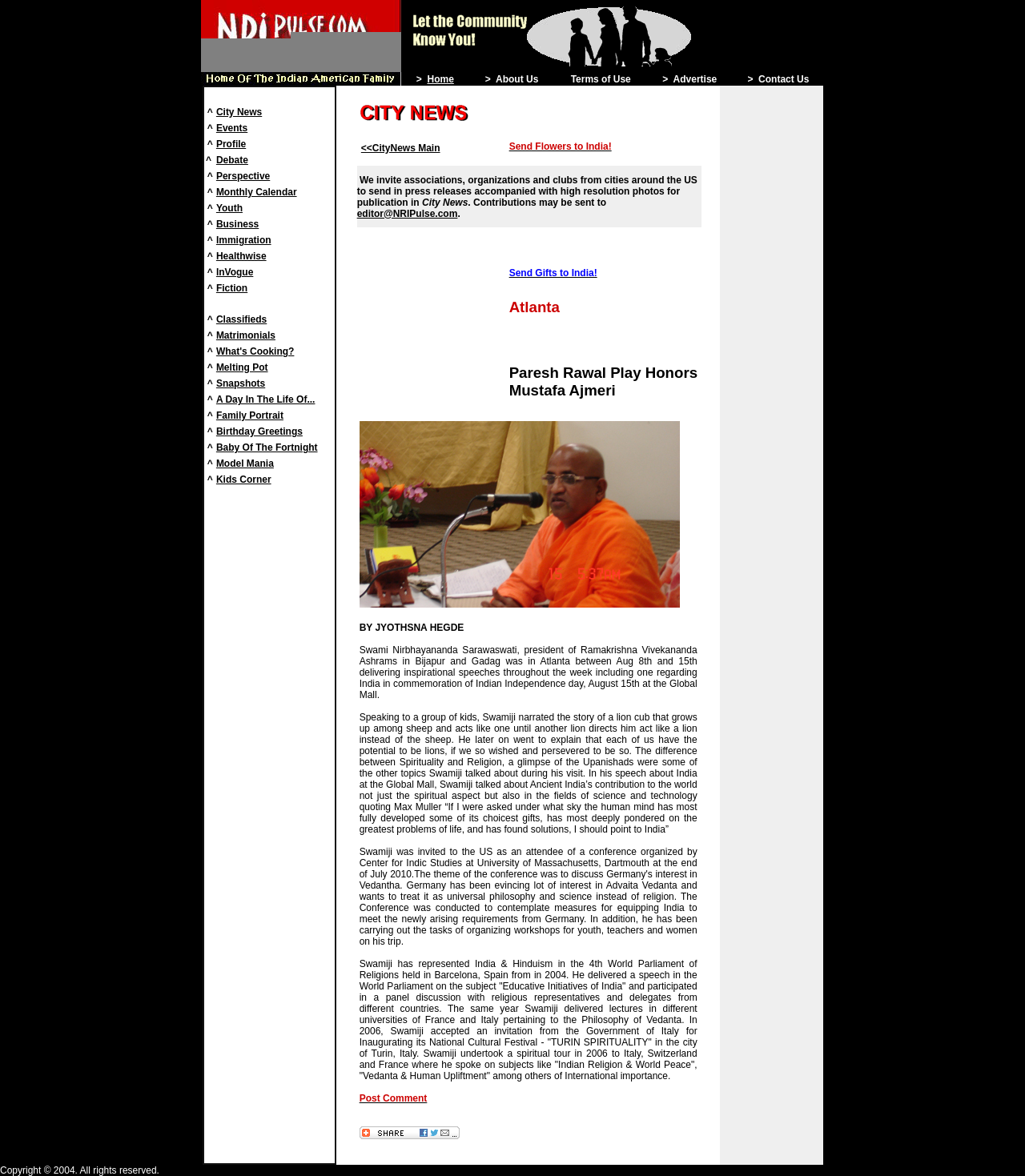Respond to the following query with just one word or a short phrase: 
What is the text of the last link in the table that contains the links to various sections?

InVogue